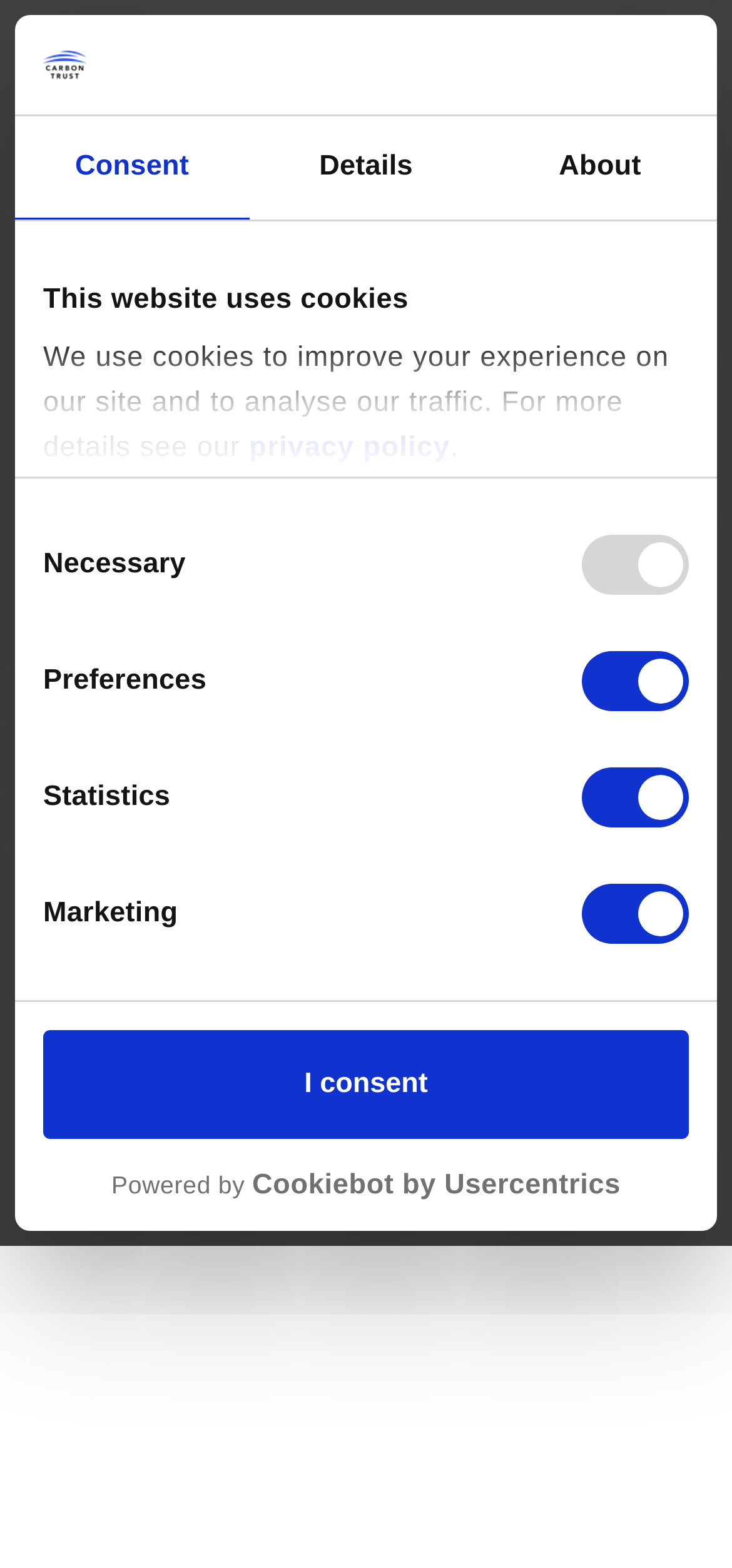How many tabs are there in the tablist?
Please answer the question as detailed as possible.

I found the answer by looking at the tablist element, which contains three tab elements: 'Consent', 'Details', and 'About'.